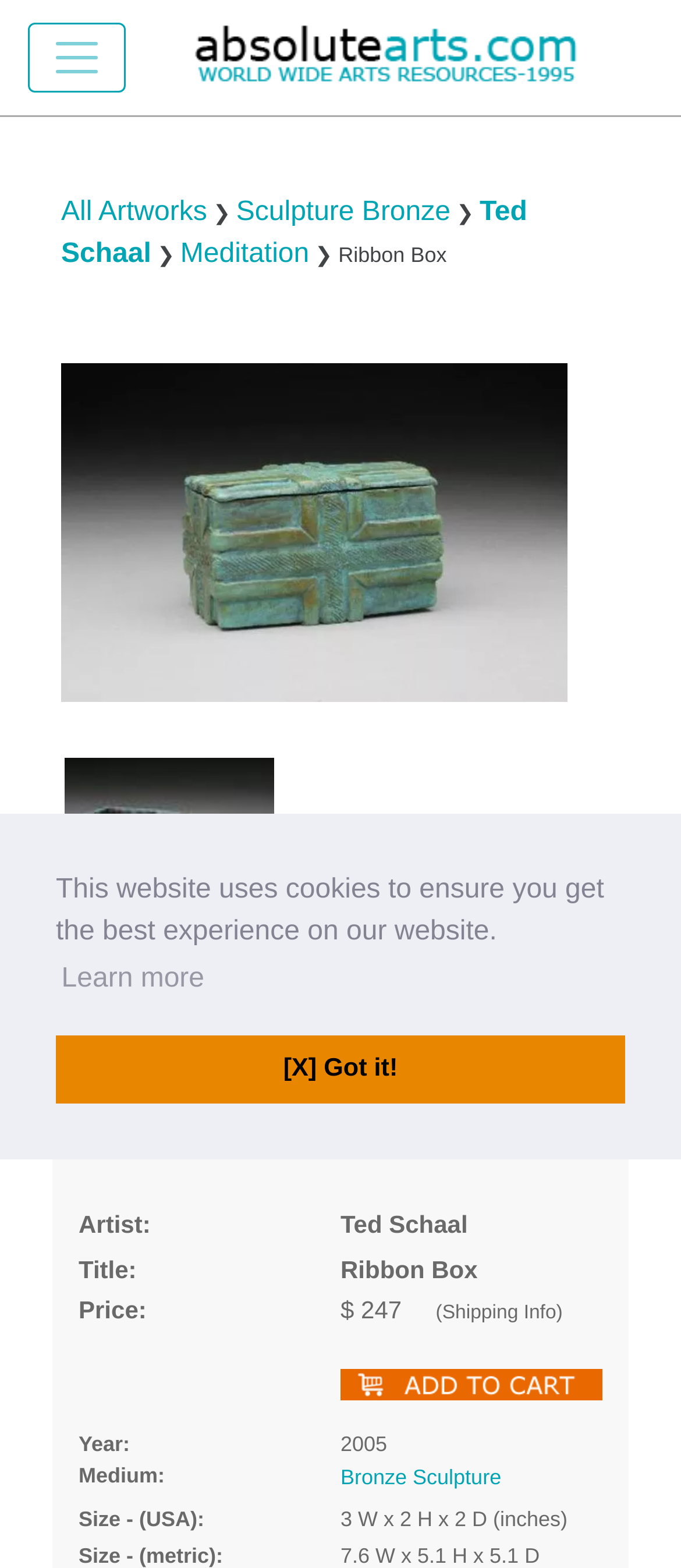Please determine the bounding box coordinates for the element that should be clicked to follow these instructions: "Add to your online collection".

[0.321, 0.322, 0.603, 0.34]